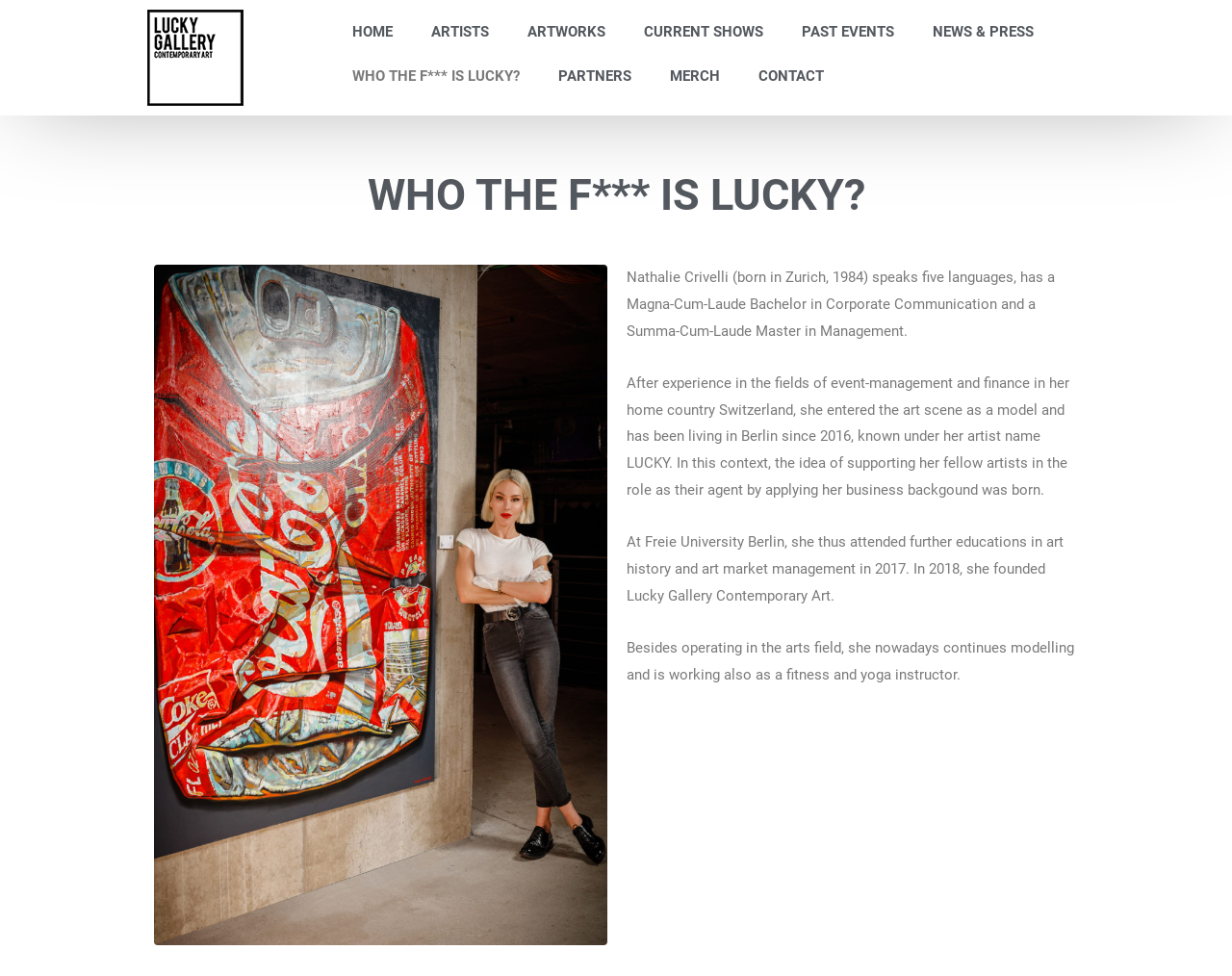Identify the bounding box of the HTML element described here: "NEWS & PRESS". Provide the coordinates as four float numbers between 0 and 1: [left, top, right, bottom].

[0.741, 0.01, 0.855, 0.055]